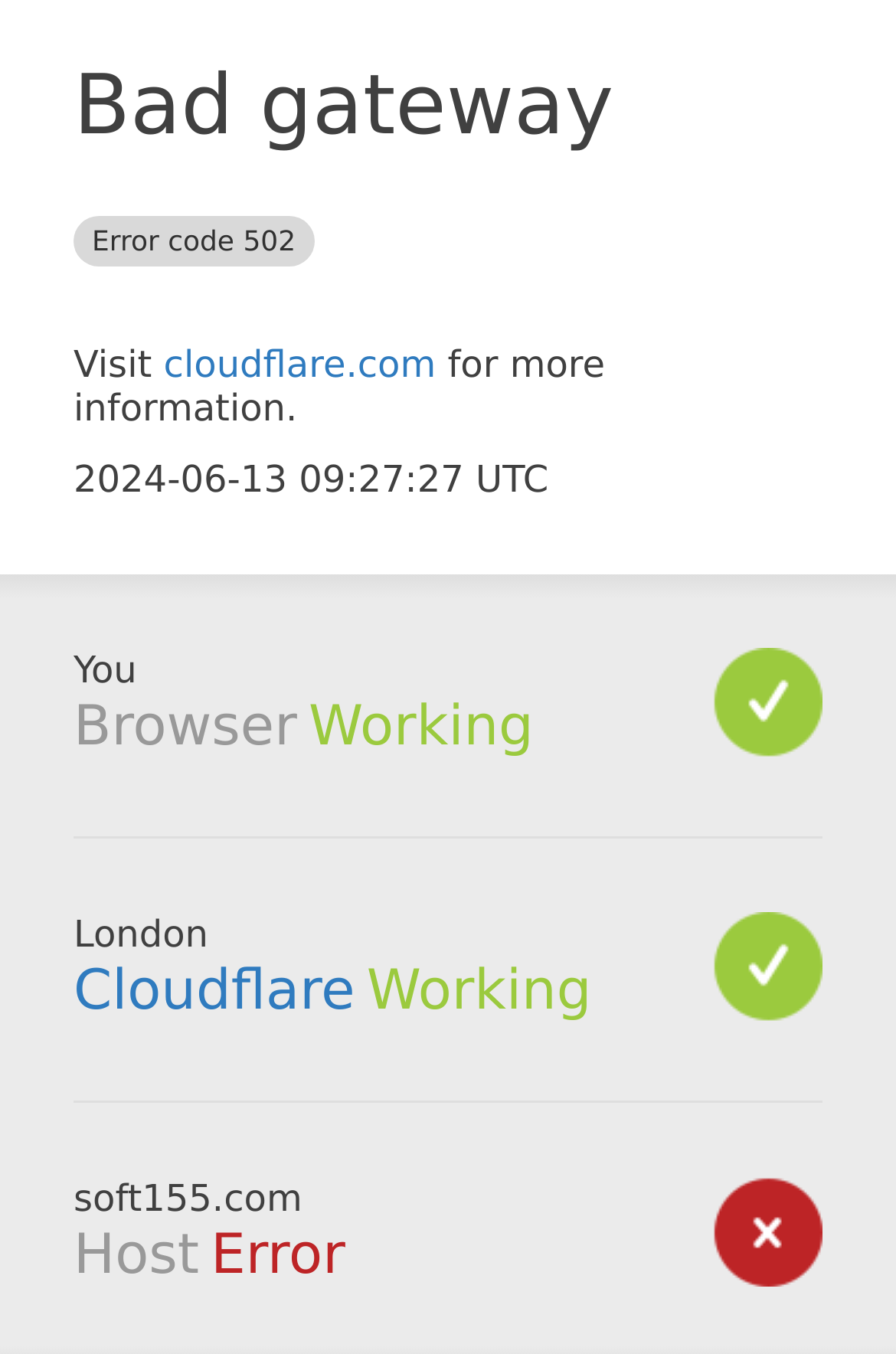Summarize the contents and layout of the webpage in detail.

The webpage appears to be an error page, displaying a "Bad gateway" error message. At the top of the page, there is a prominent heading that reads "Bad gateway Error code 502". Below this heading, there is a short paragraph of text that includes a link to "cloudflare.com" and a brief message indicating that more information can be found by visiting that site.

Further down the page, there is a section labeled "Browser" with a subheading that reads "Working". This section is positioned near the middle of the page. Below this section, there is a line of text that reads "London".

The next section is labeled "Cloudflare" and includes a link to the "Cloudflare" website. This section is positioned near the bottom left of the page. To the right of this section, there is another line of text that reads "Working".

At the very bottom of the page, there is a section labeled "Host" with a subheading that reads "Error". This section is positioned near the bottom left of the page, and to the right of it, there is a line of text that reads "soft155.com".